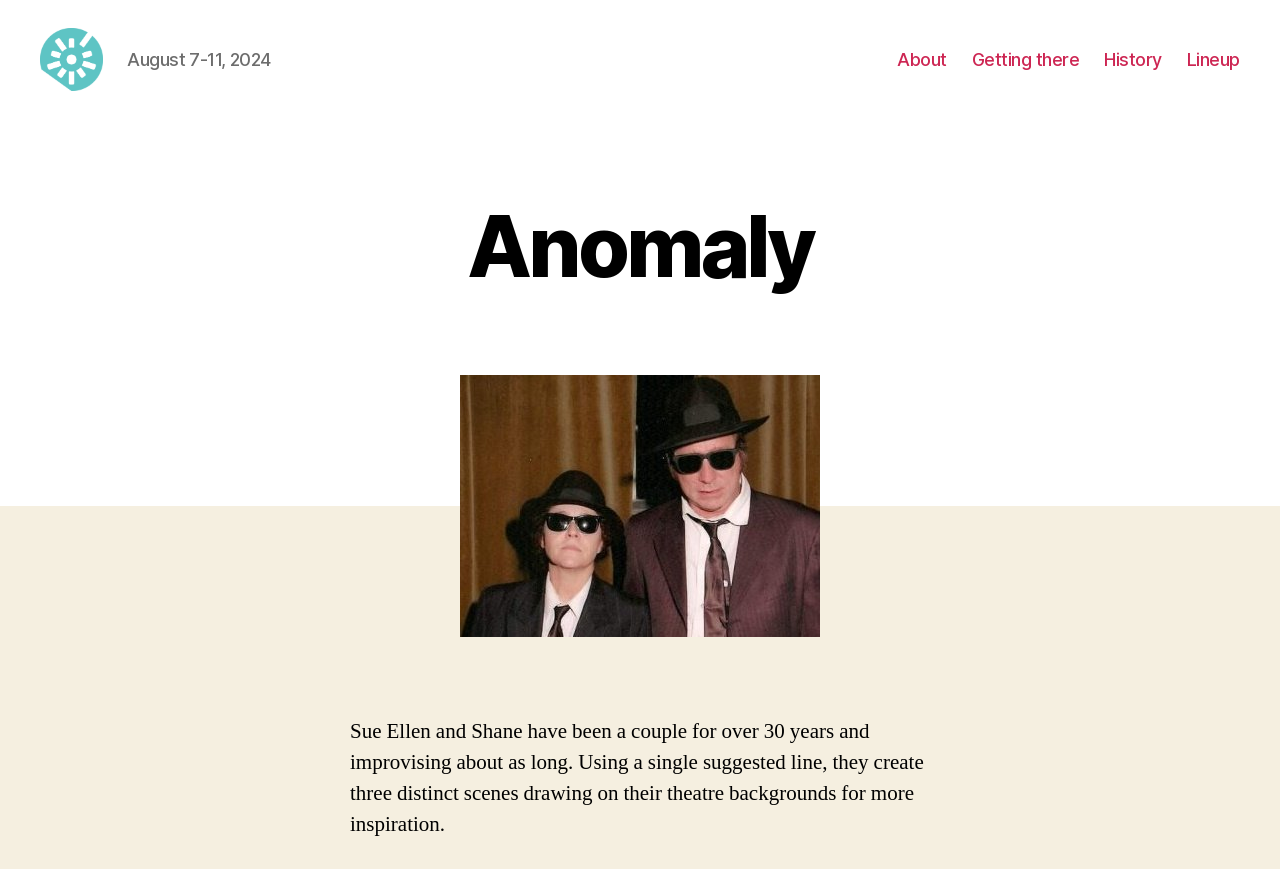What is the name of the improv duo?
Using the visual information, respond with a single word or phrase.

Anomaly